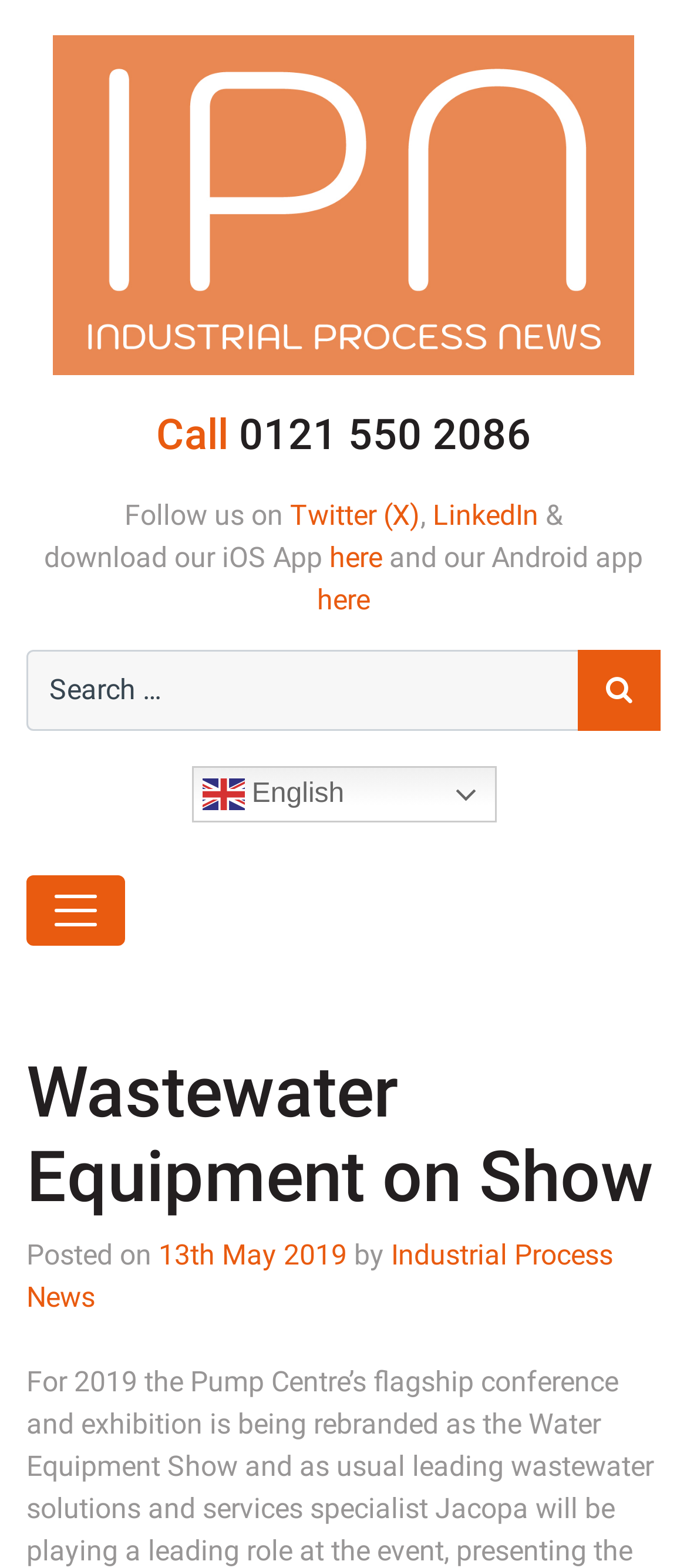Find the bounding box coordinates for the area that must be clicked to perform this action: "Toggle navigation".

[0.038, 0.559, 0.182, 0.603]